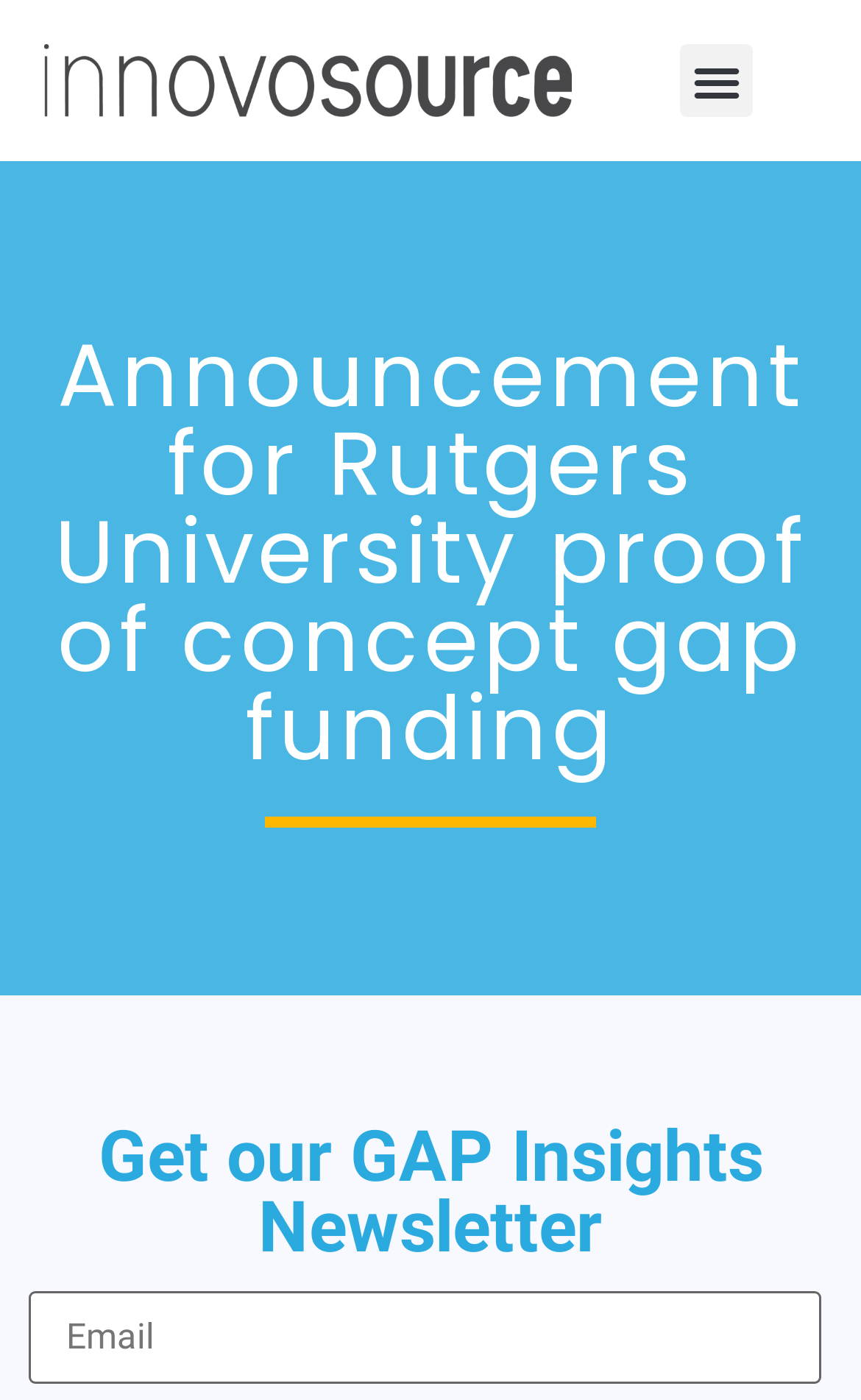For the element described, predict the bounding box coordinates as (top-left x, top-left y, bottom-right x, bottom-right y). All values should be between 0 and 1. Element description: Menu

[0.79, 0.032, 0.874, 0.084]